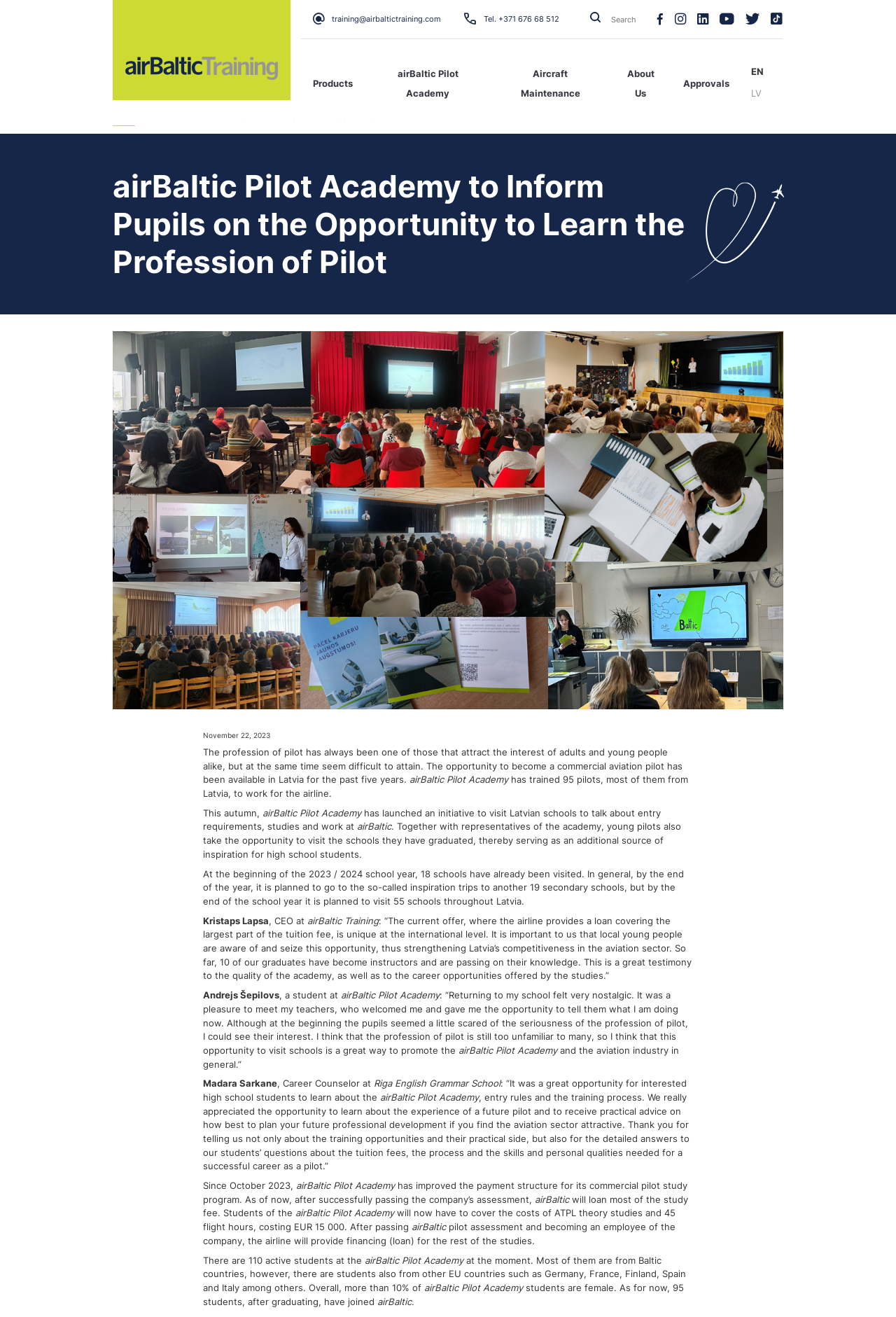Find the bounding box coordinates for the HTML element described as: "Tel. +371 676 68 512". The coordinates should consist of four float values between 0 and 1, i.e., [left, top, right, bottom].

[0.518, 0.01, 0.624, 0.018]